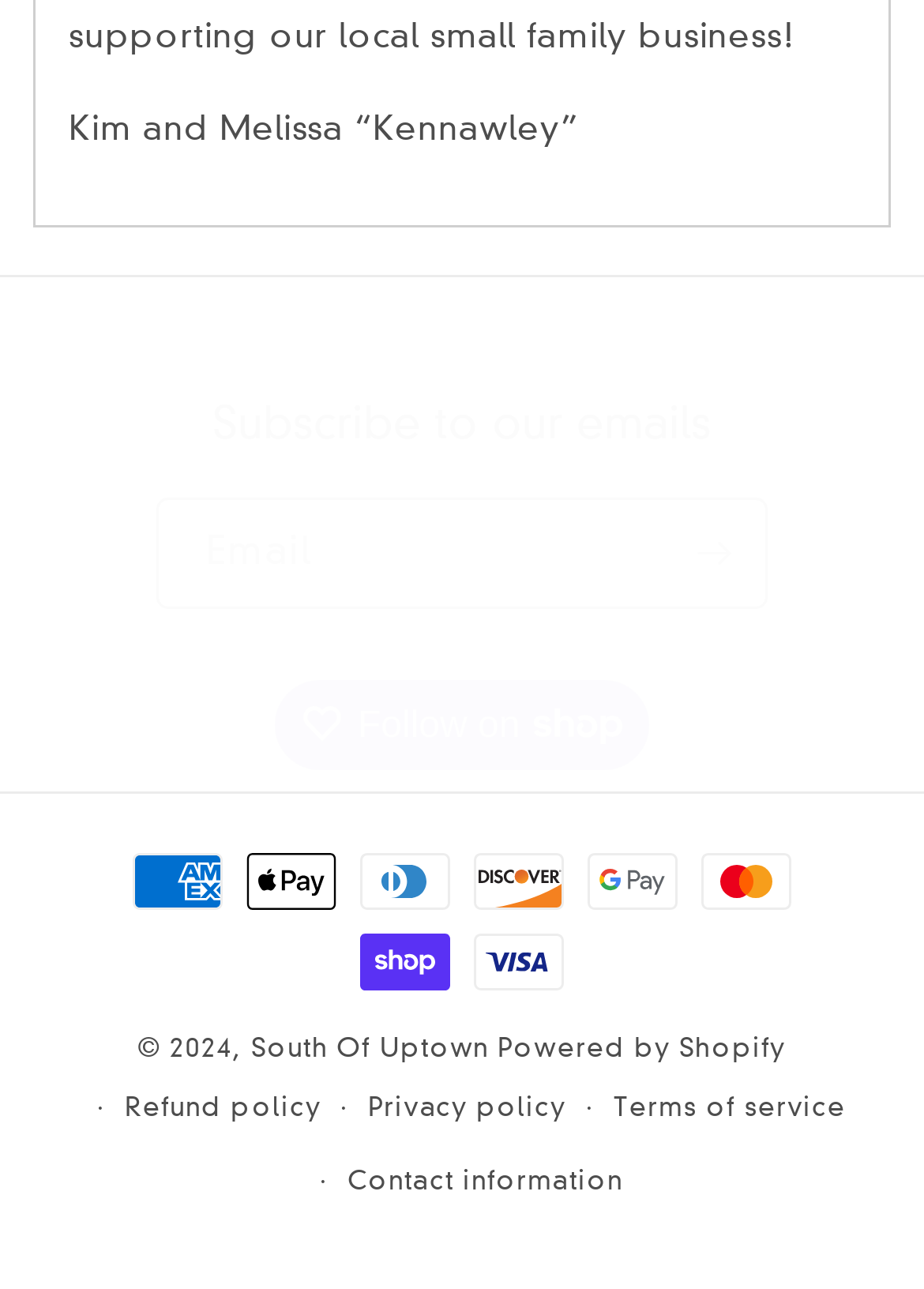Based on the image, provide a detailed and complete answer to the question: 
What payment methods are accepted?

I saw multiple images of payment methods, including American Express, Apple Pay, Diners Club, Discover, Google Pay, Mastercard, Shop Pay, and Visa, indicating that the website accepts multiple payment methods.